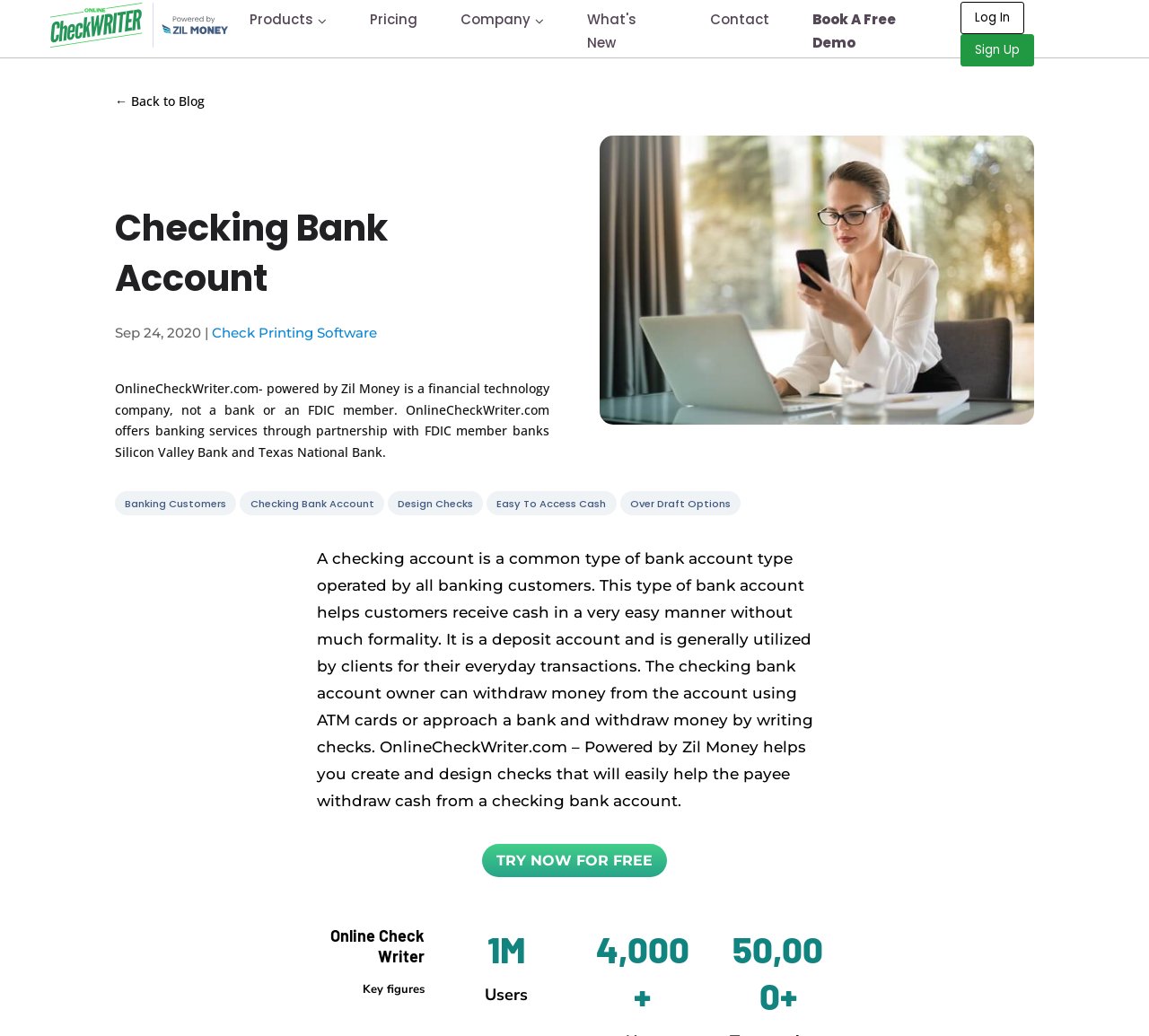Specify the bounding box coordinates of the area that needs to be clicked to achieve the following instruction: "Click on the 'Checking Bank Account' link".

[0.209, 0.474, 0.334, 0.497]